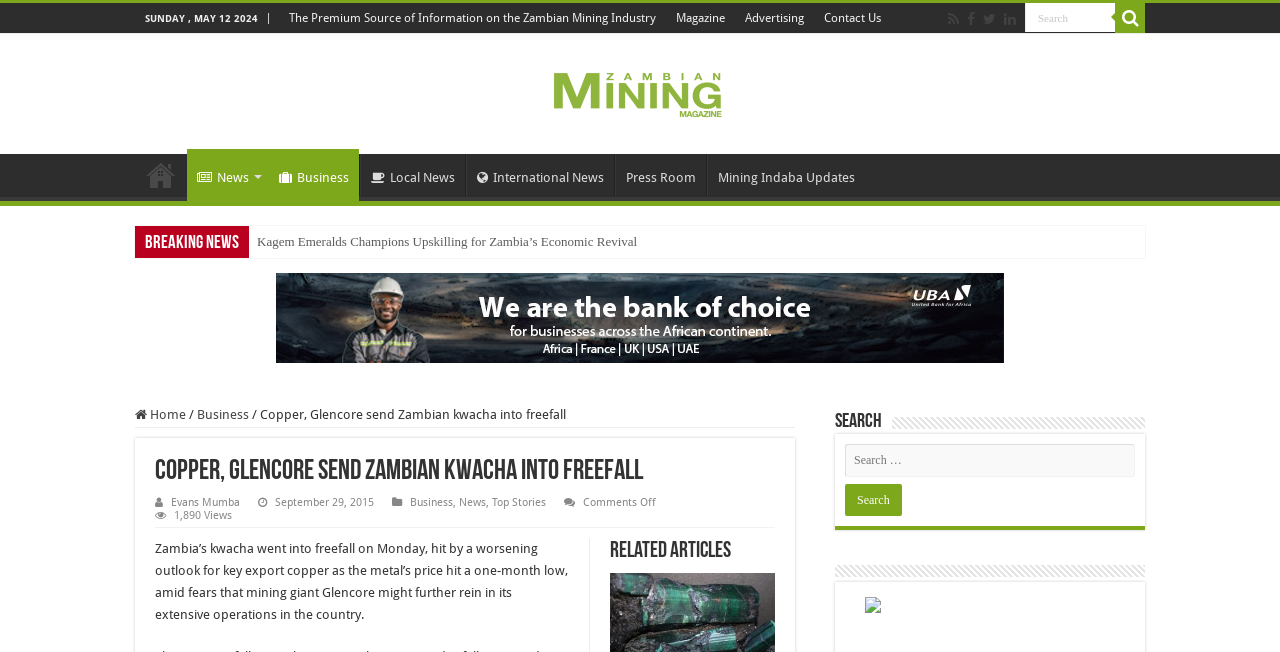Please find the bounding box coordinates of the element that must be clicked to perform the given instruction: "View Related Articles". The coordinates should be four float numbers from 0 to 1, i.e., [left, top, right, bottom].

[0.477, 0.83, 0.571, 0.863]